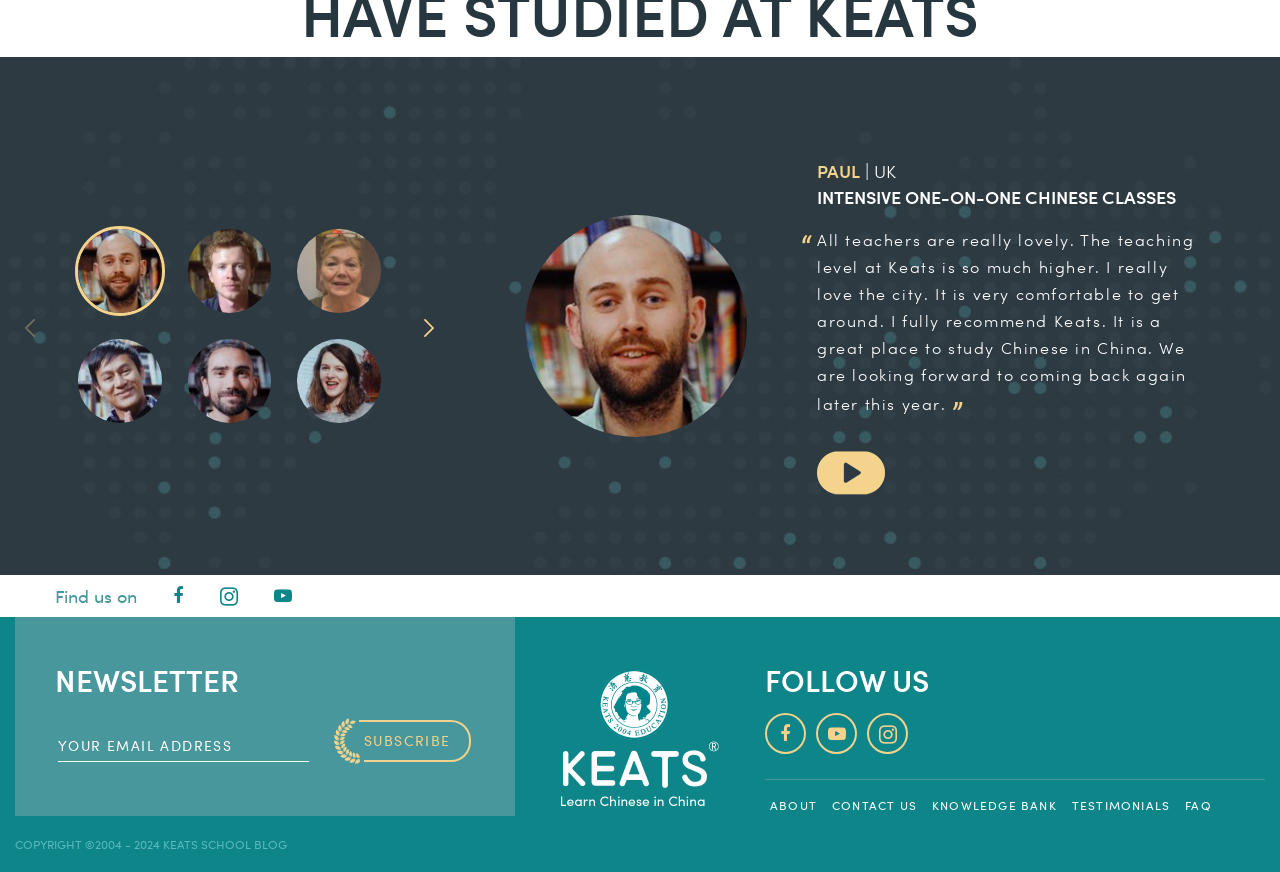Pinpoint the bounding box coordinates of the clickable area necessary to execute the following instruction: "Read the blog". The coordinates should be given as four float numbers between 0 and 1, namely [left, top, right, bottom].

[0.438, 0.769, 0.562, 0.935]